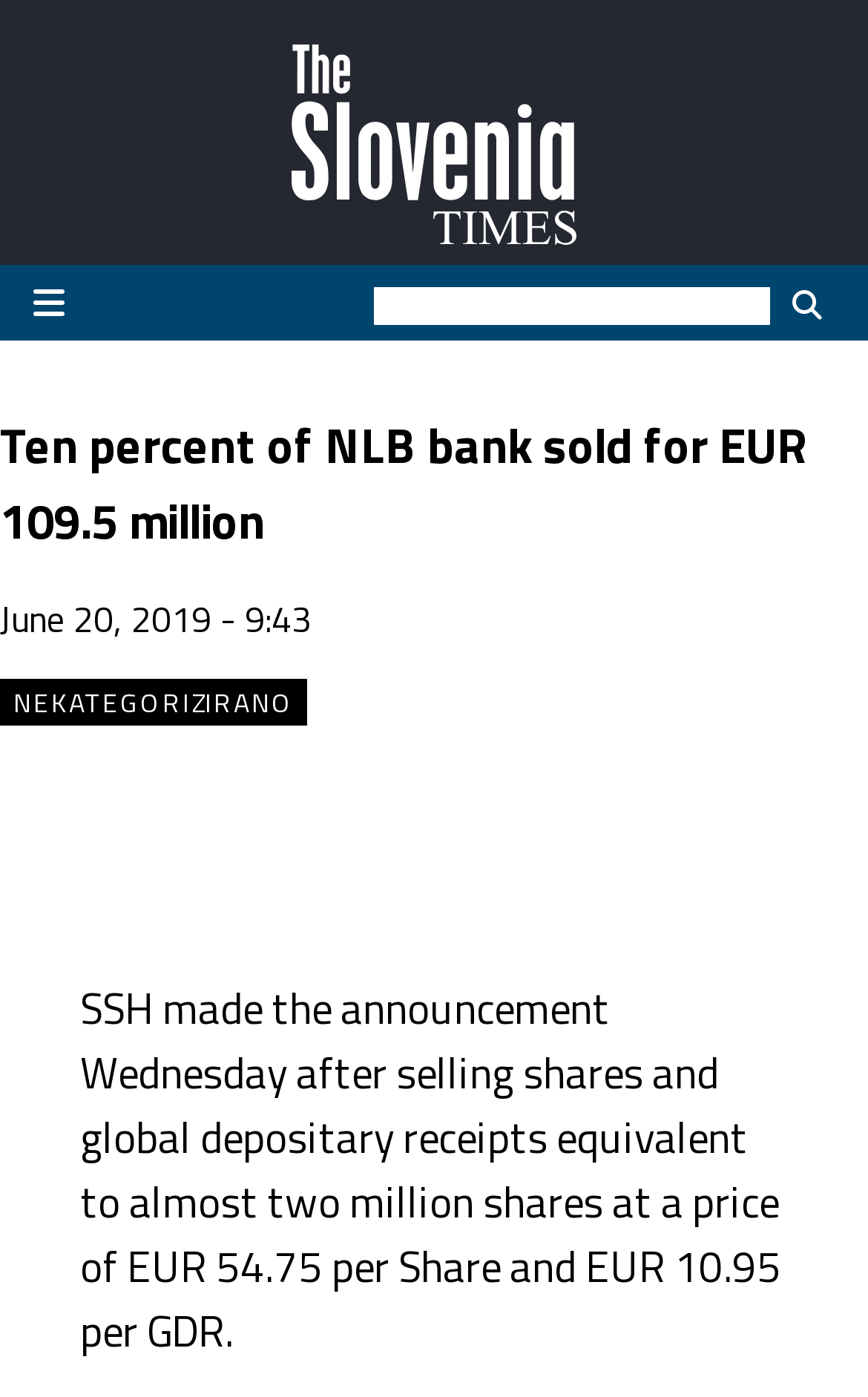What is the price per share?
Please give a detailed and elaborate answer to the question.

I found the price per share by reading the text 'SSH made the announcement Wednesday after selling shares and global depositary receipts equivalent to almost two million shares at a price of EUR 54.75 per Share and EUR 10.95 per GDR.' which mentions the price per share.